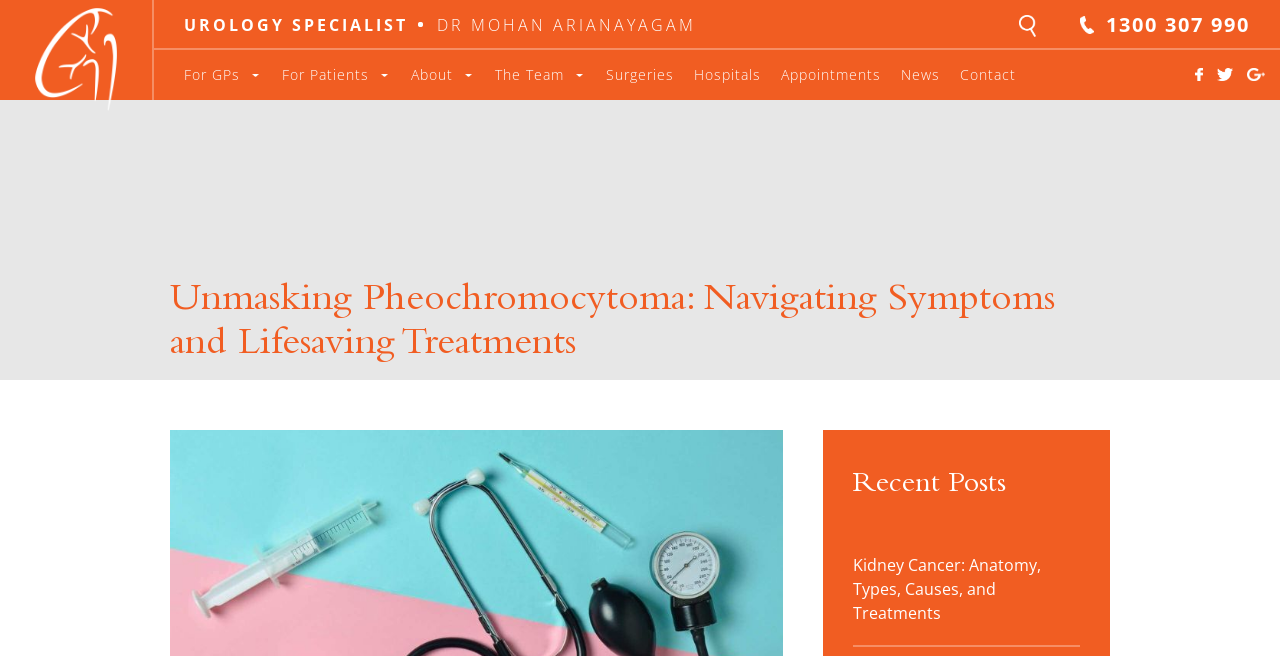Using a single word or phrase, answer the following question: 
What is the topic of the recent post?

Kidney Cancer